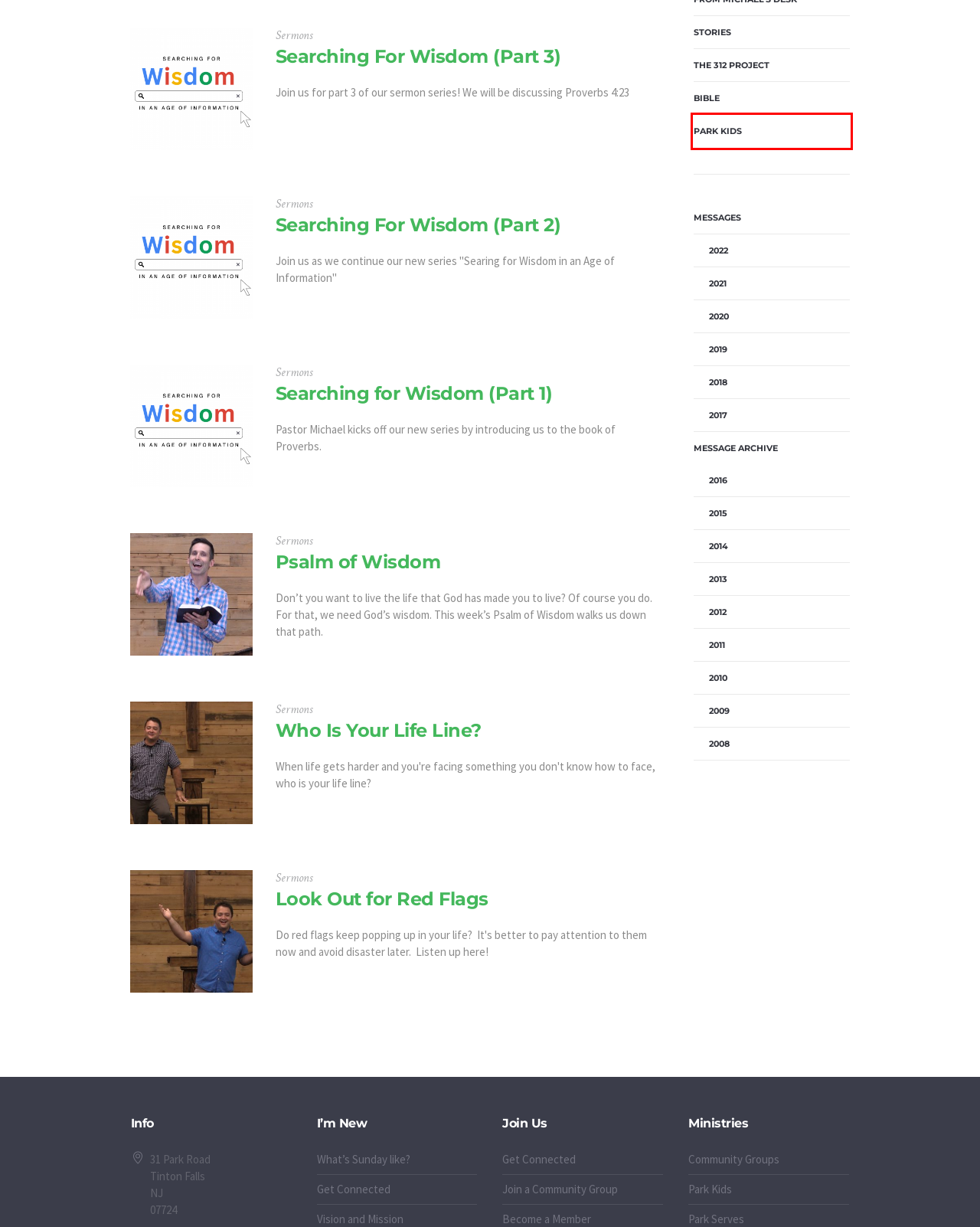Examine the screenshot of the webpage, which includes a red bounding box around an element. Choose the best matching webpage description for the page that will be displayed after clicking the element inside the red bounding box. Here are the candidates:
A. 2010 Messages – Park Church
B. Psalm of Wisdom – Park Church
C. 2012 Messages – Park Church
D. 2016 Messages – Park Church
E. Look Out for Red Flags – Park Church
F. Stories – Park Church
G. Park Kids – Park Church
H. Message Archive – Park Church

G